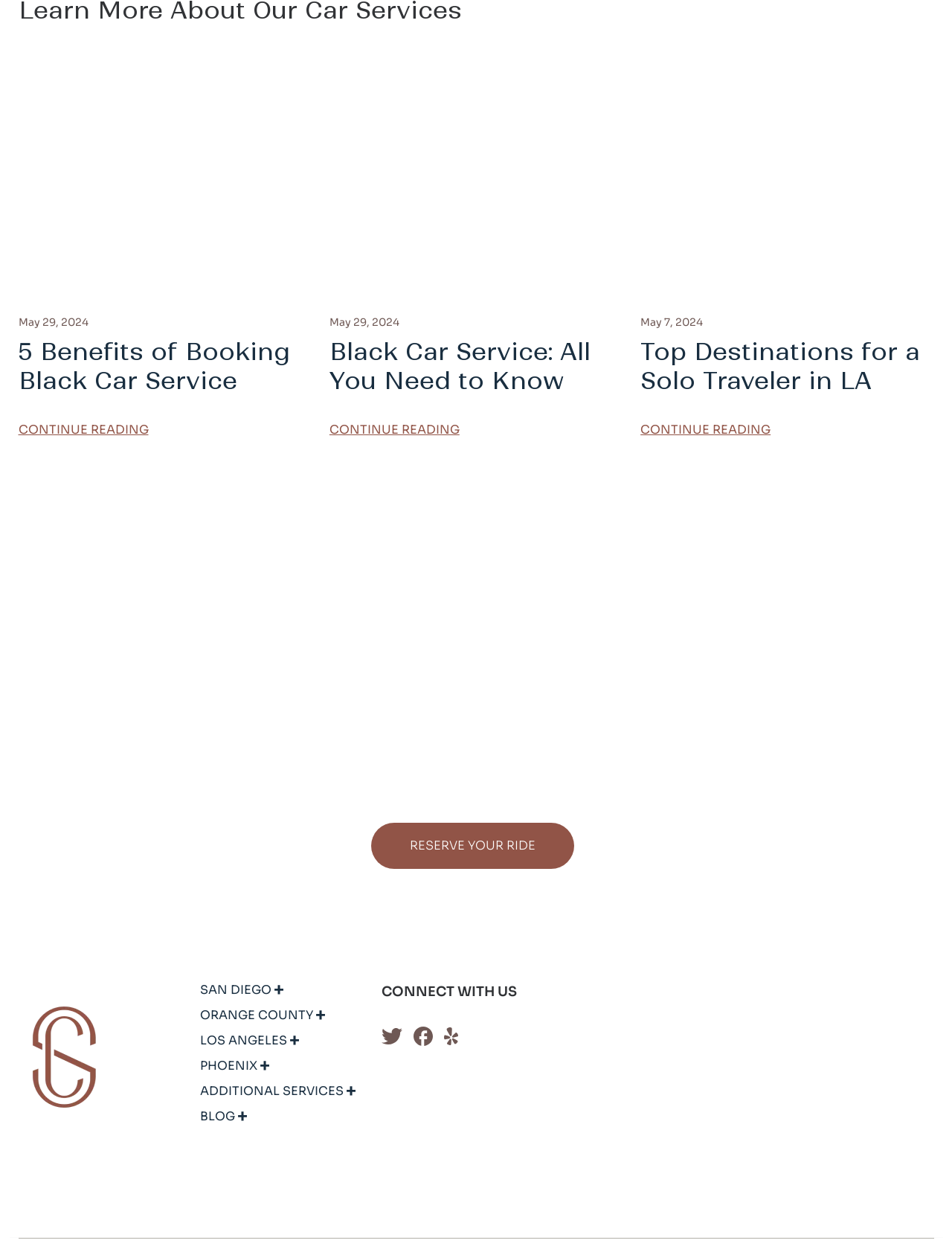What is the purpose of the 'RESERVE YOUR RIDE' button?
Please interpret the details in the image and answer the question thoroughly.

The 'RESERVE YOUR RIDE' button is prominently displayed on the webpage, and its location and design suggest that it is a call-to-action button for users to book a ride with the car service.